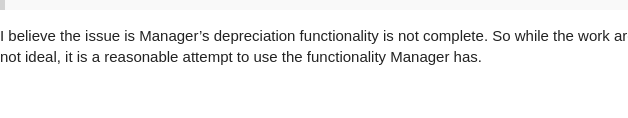Give a detailed account of the elements present in the image.

The image captures a portion of a discussion regarding the limitations of a software's depreciation functionality. It highlights the perspective of the user who believes that while the software (referred to as "Manager") does not fully meet expectations, it still offers a reasonable attempt to utilize its current capabilities. The text emphasizes a sense of understanding the software's shortcomings while acknowledging any progress made. This reflects an ongoing conversation aimed at improving software features in response to user needs.